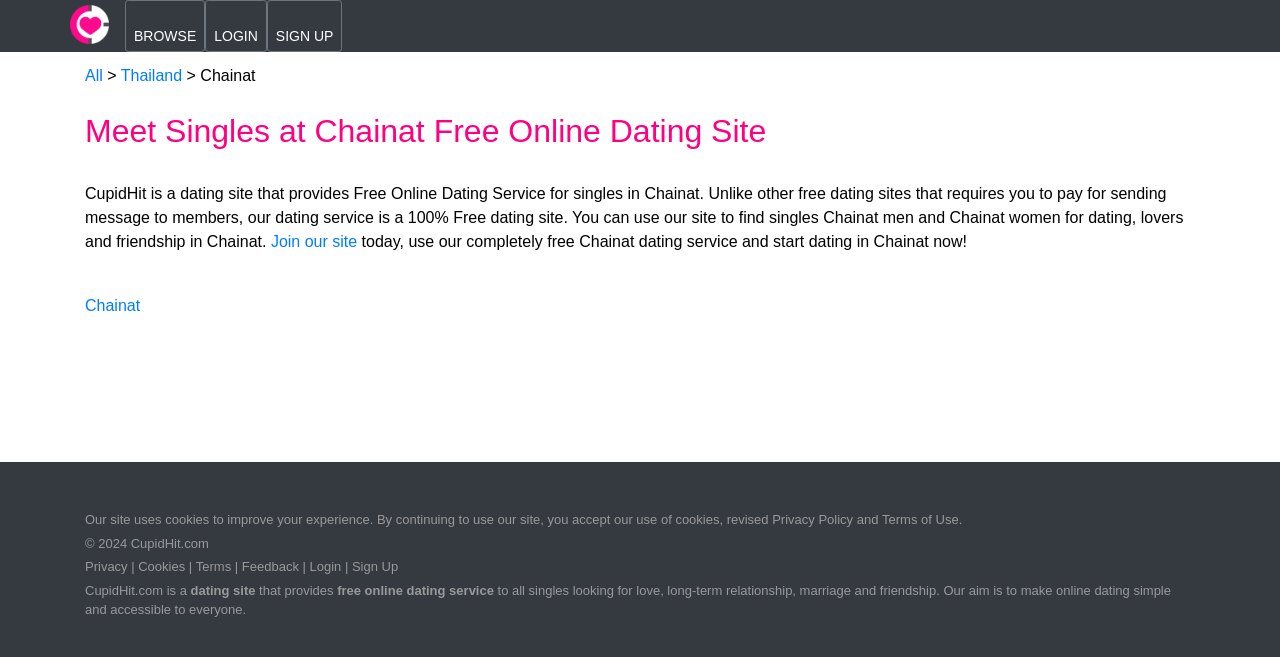Detail the features and information presented on the webpage.

This webpage is a dating service platform, specifically focused on singles in Chainat. At the top, there is a prominent banner with a link "Get Hit at CupidHit Dating Site" accompanied by an image, followed by three buttons: "BROWSE", "LOGIN", and "SIGN UP". 

Below the banner, there is a main section that occupies most of the page. It starts with a navigation menu consisting of links "All", "Thailand", and "Chainat". 

The main content area features a heading "Meet Singles at Chainat Free Online Dating Site" followed by a paragraph explaining the dating service, which is free and allows users to find singles in Chainat for dating, lovers, and friendship. There is a call-to-action link "Join our site" and a brief sentence encouraging users to start dating in Chainat.

Further down, there is a link to "Chainat" and a section with links to "cookies", "Privacy Policy", and "Terms of Use", indicating the website's policies. 

At the bottom of the page, there is a copyright notice "© 2024 CupidHit.com" and a set of links to "Privacy", "Cookies", "Terms", "Feedback", "Login", and "Sign Up". The page ends with a brief description of CupidHit.com as a dating site that provides free online dating services to all singles looking for love, long-term relationships, marriage, and friendship.